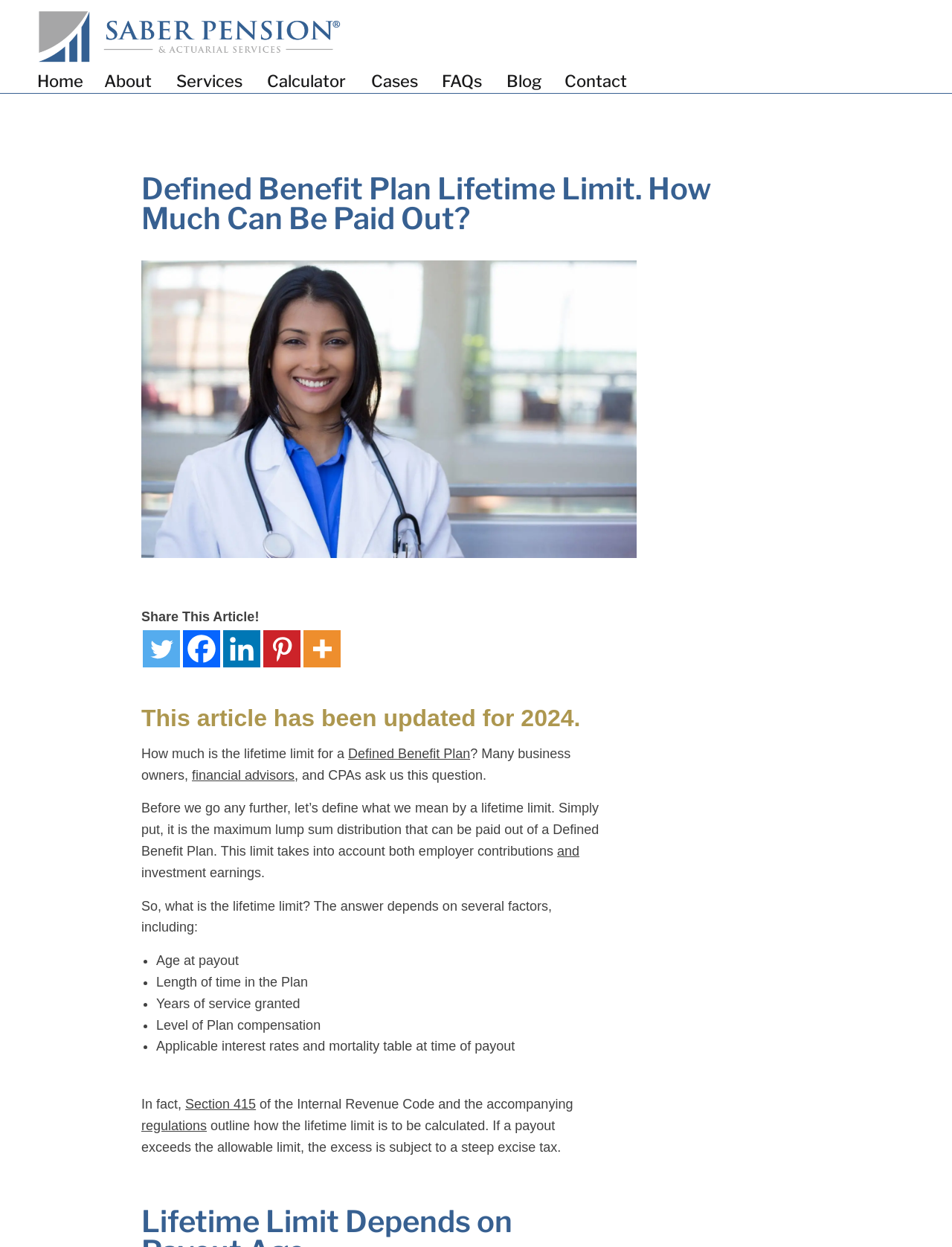Point out the bounding box coordinates of the section to click in order to follow this instruction: "Learn about Section 415 of the Internal Revenue Code".

[0.195, 0.879, 0.269, 0.891]